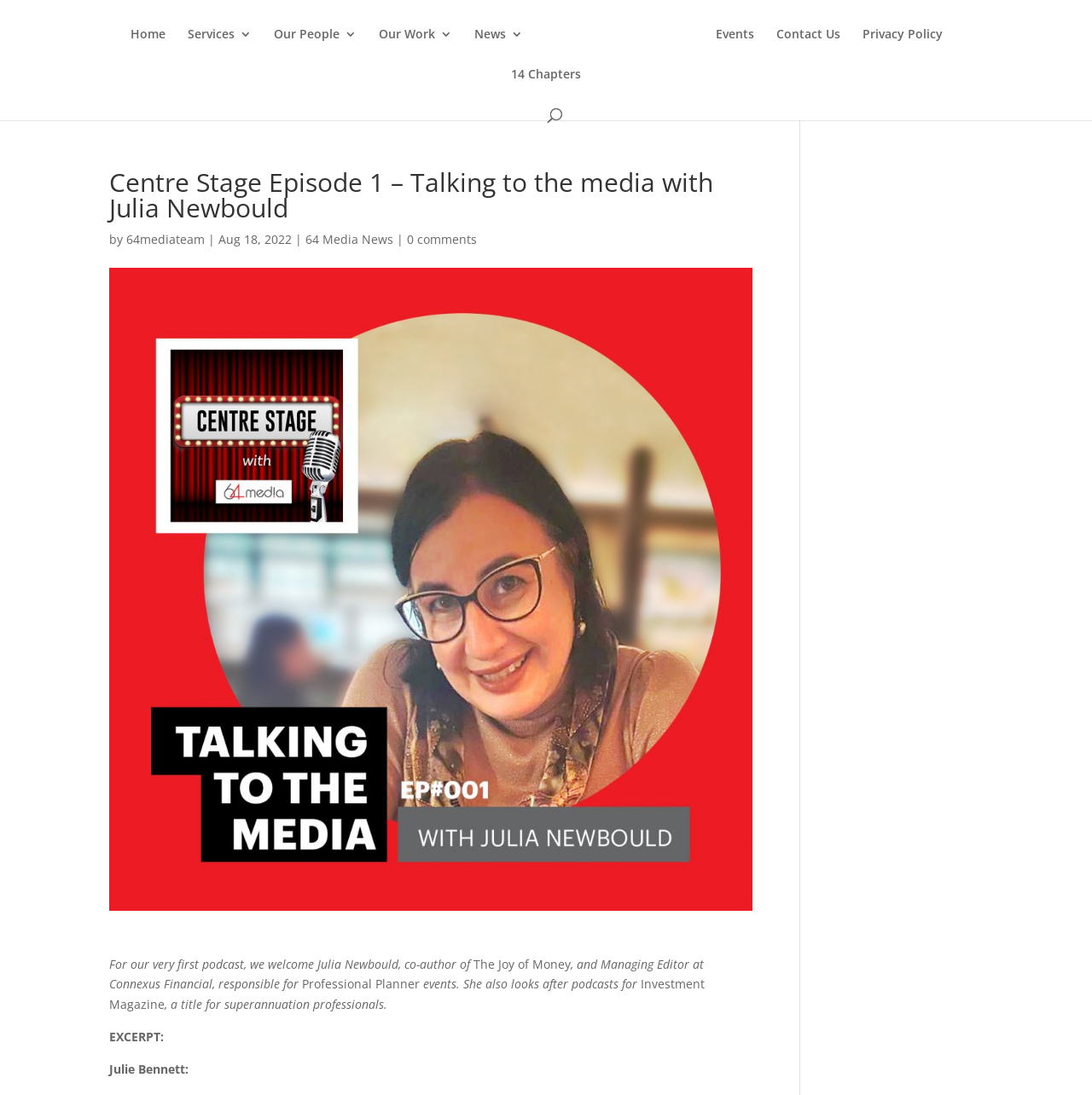What is the date of the podcast episode?
Please provide a single word or phrase as your answer based on the screenshot.

Aug 18, 2022